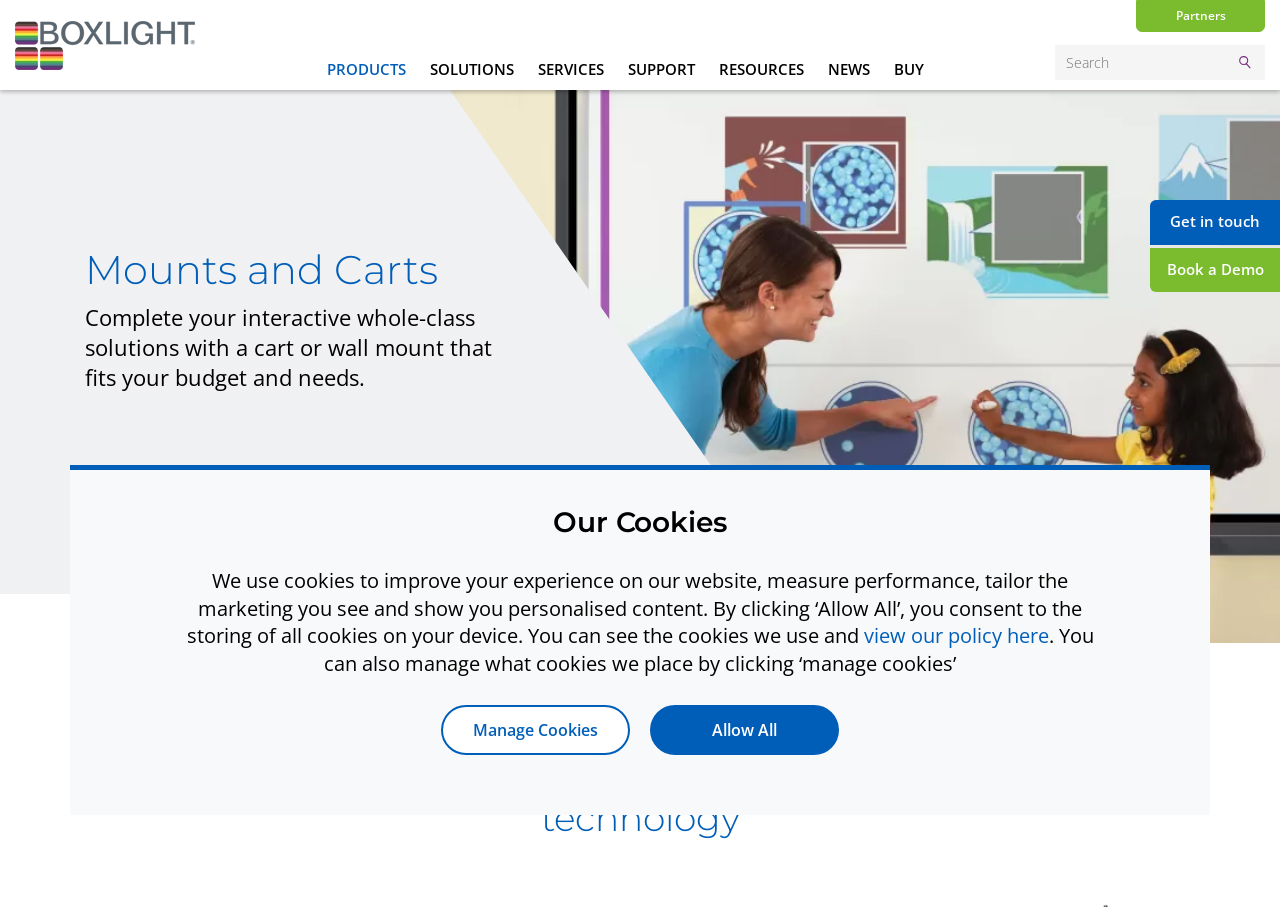Find the bounding box coordinates of the element I should click to carry out the following instruction: "View products".

[0.246, 0.054, 0.326, 0.099]